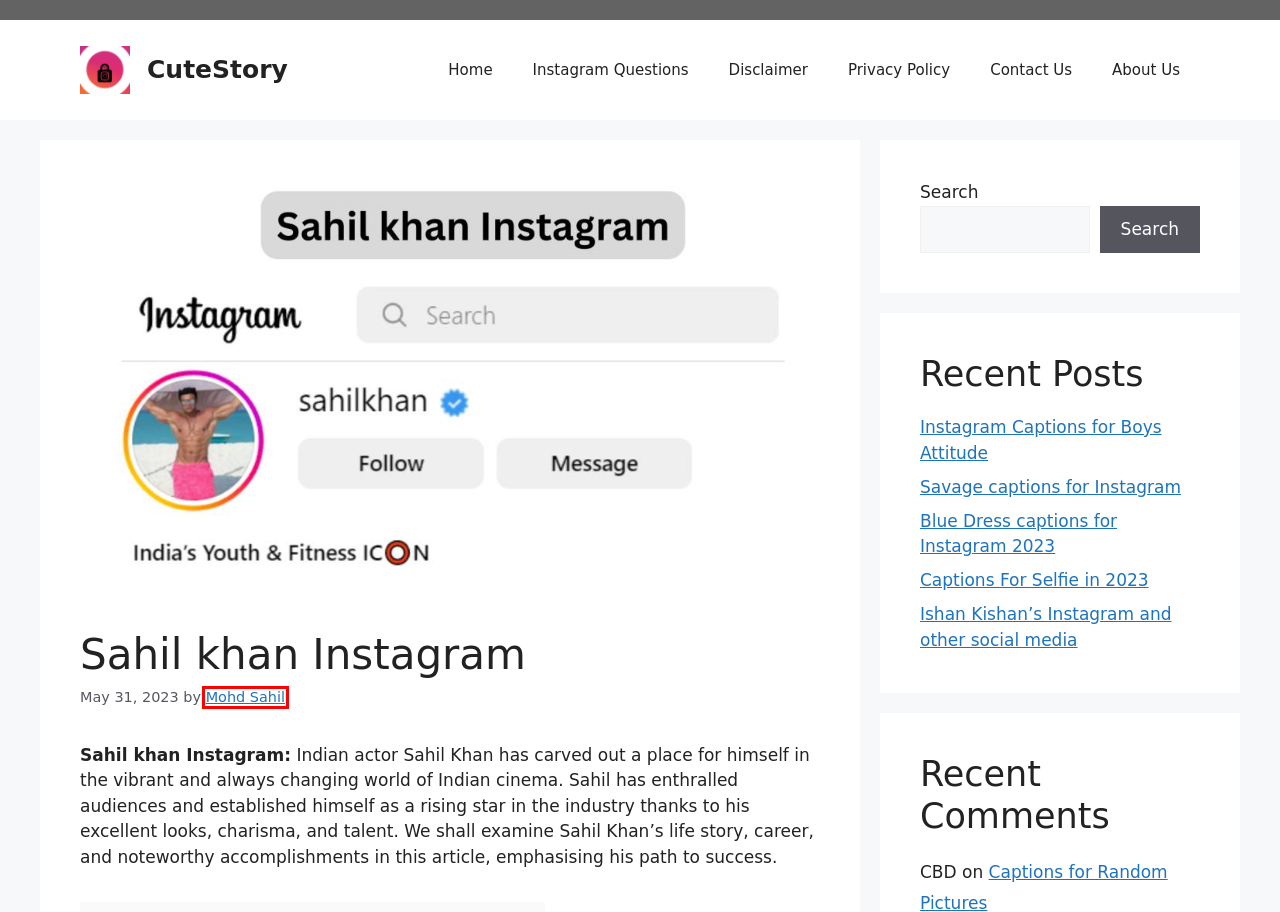Given a webpage screenshot with a red bounding box around a particular element, identify the best description of the new webpage that will appear after clicking on the element inside the red bounding box. Here are the candidates:
A. InstaQuest: Captions, Quotes, Answers
B. Ishan Kishan's Instagram And Other Social Media
C. Privacy Policy - CuteStory
D. Blue Dress Captions For Instagram 2023 - CuteStory
E. Instagram Captions For Boys Attitude 2023
F. Mohd Sahil, Author At CuteStory
G. Disclaimer - CuteStory
H. Contact Us - CuteStory

F